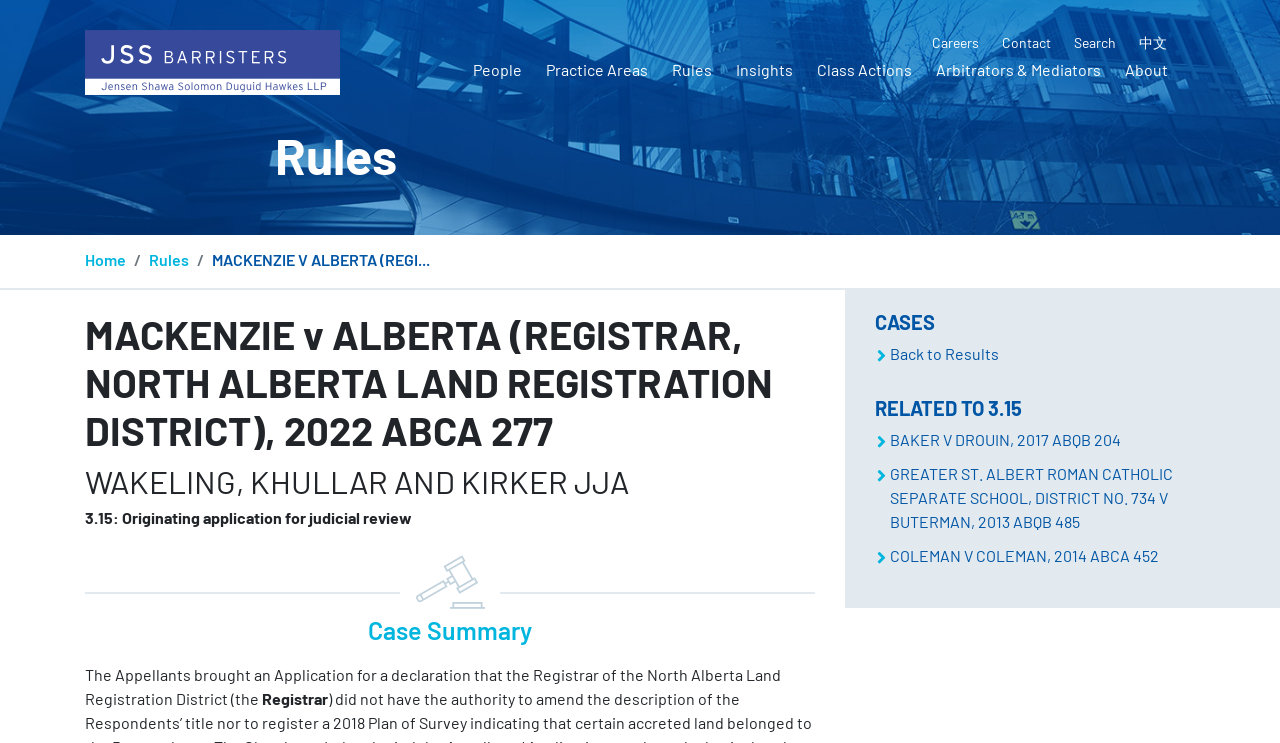Give a one-word or one-phrase response to the question:
How many related cases are listed?

3